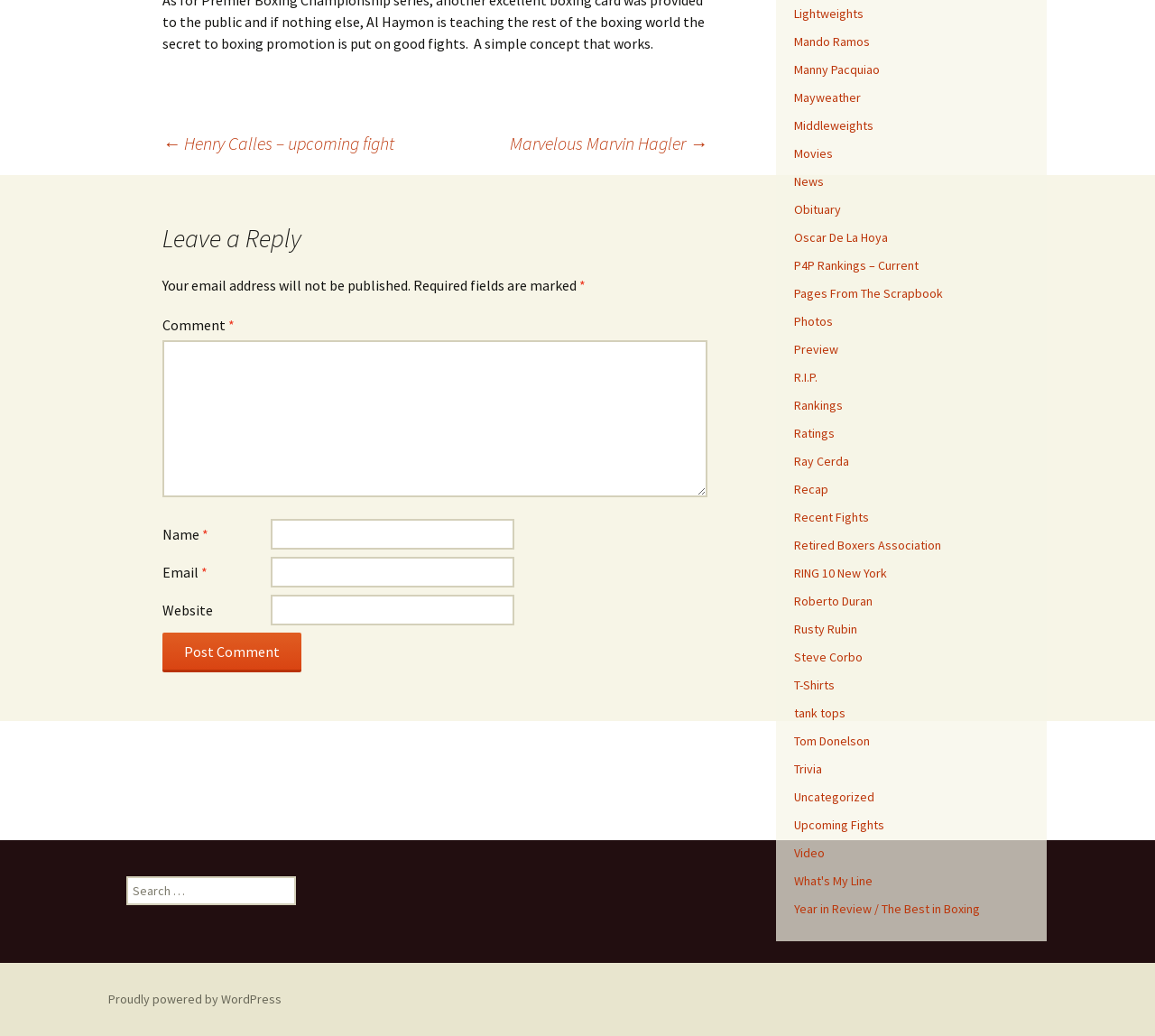What is the purpose of the text box labeled 'Comment'?
Provide a concise answer using a single word or phrase based on the image.

Leave a comment